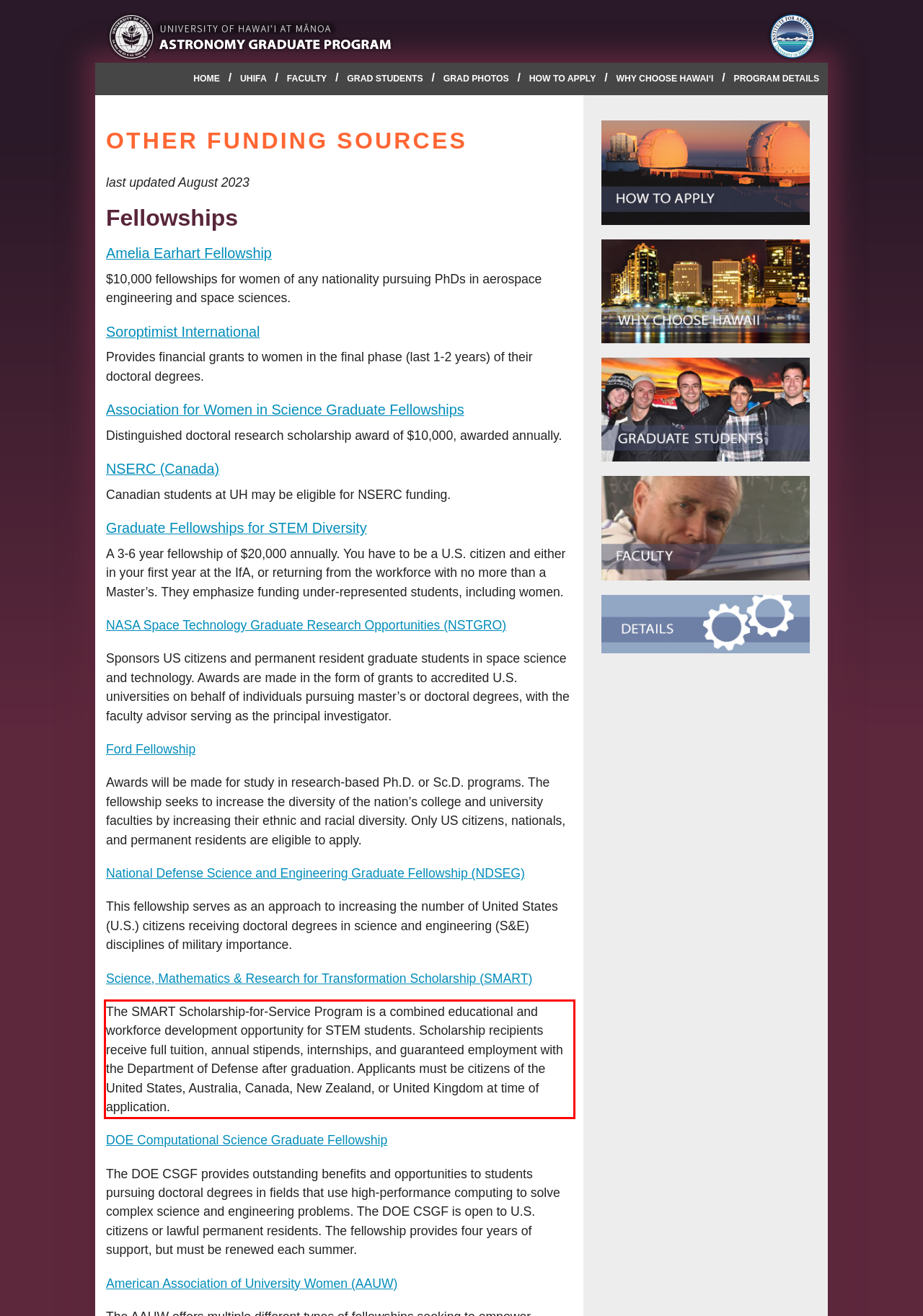You have a screenshot of a webpage with a red bounding box. Identify and extract the text content located inside the red bounding box.

The SMART Scholarship-for-Service Program is a combined educational and workforce development opportunity for STEM students. Scholarship recipients receive full tuition, annual stipends, internships, and guaranteed employment with the Department of Defense after graduation. Applicants must be citizens of the United States, Australia, Canada, New Zealand, or United Kingdom at time of application.